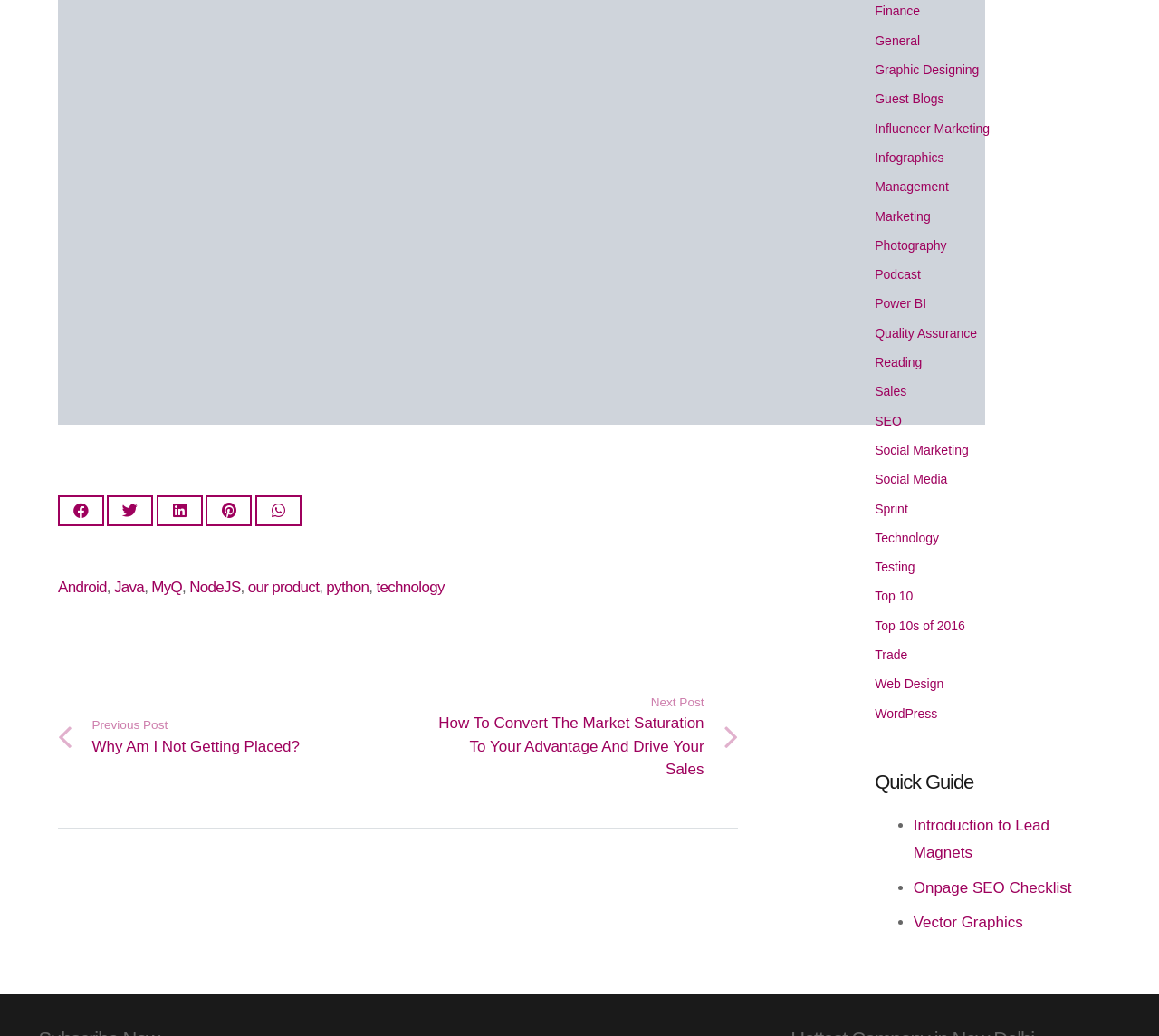Refer to the element description aria-label="Tweet this" title="Tweet this" and identify the corresponding bounding box in the screenshot. Format the coordinates as (top-left x, top-left y, bottom-right x, bottom-right y) with values in the range of 0 to 1.

[0.092, 0.478, 0.132, 0.508]